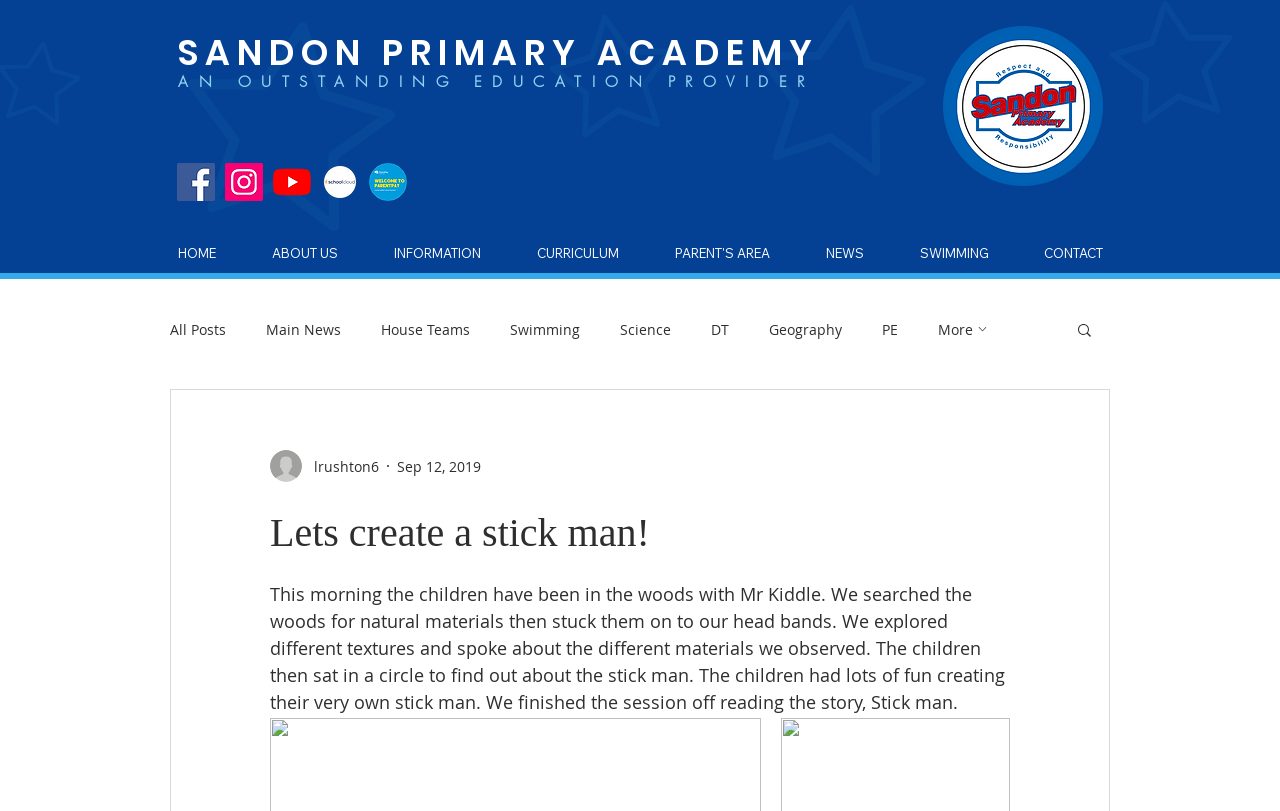Find the bounding box coordinates of the clickable element required to execute the following instruction: "Click on the Facebook Social Icon". Provide the coordinates as four float numbers between 0 and 1, i.e., [left, top, right, bottom].

[0.138, 0.201, 0.168, 0.248]